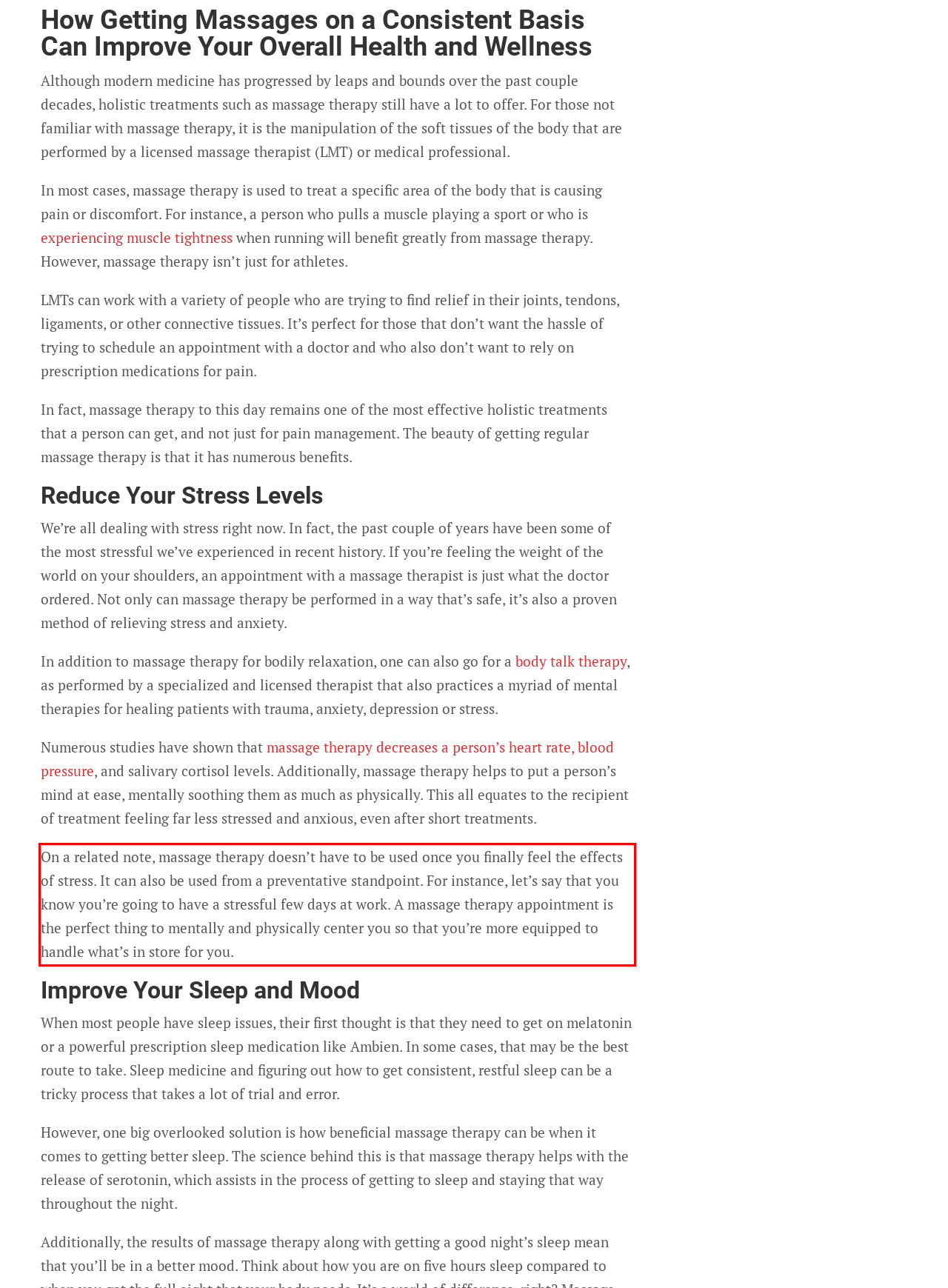In the given screenshot, locate the red bounding box and extract the text content from within it.

On a related note, massage therapy doesn’t have to be used once you finally feel the effects of stress. It can also be used from a preventative standpoint. For instance, let’s say that you know you’re going to have a stressful few days at work. A massage therapy appointment is the perfect thing to mentally and physically center you so that you’re more equipped to handle what’s in store for you.